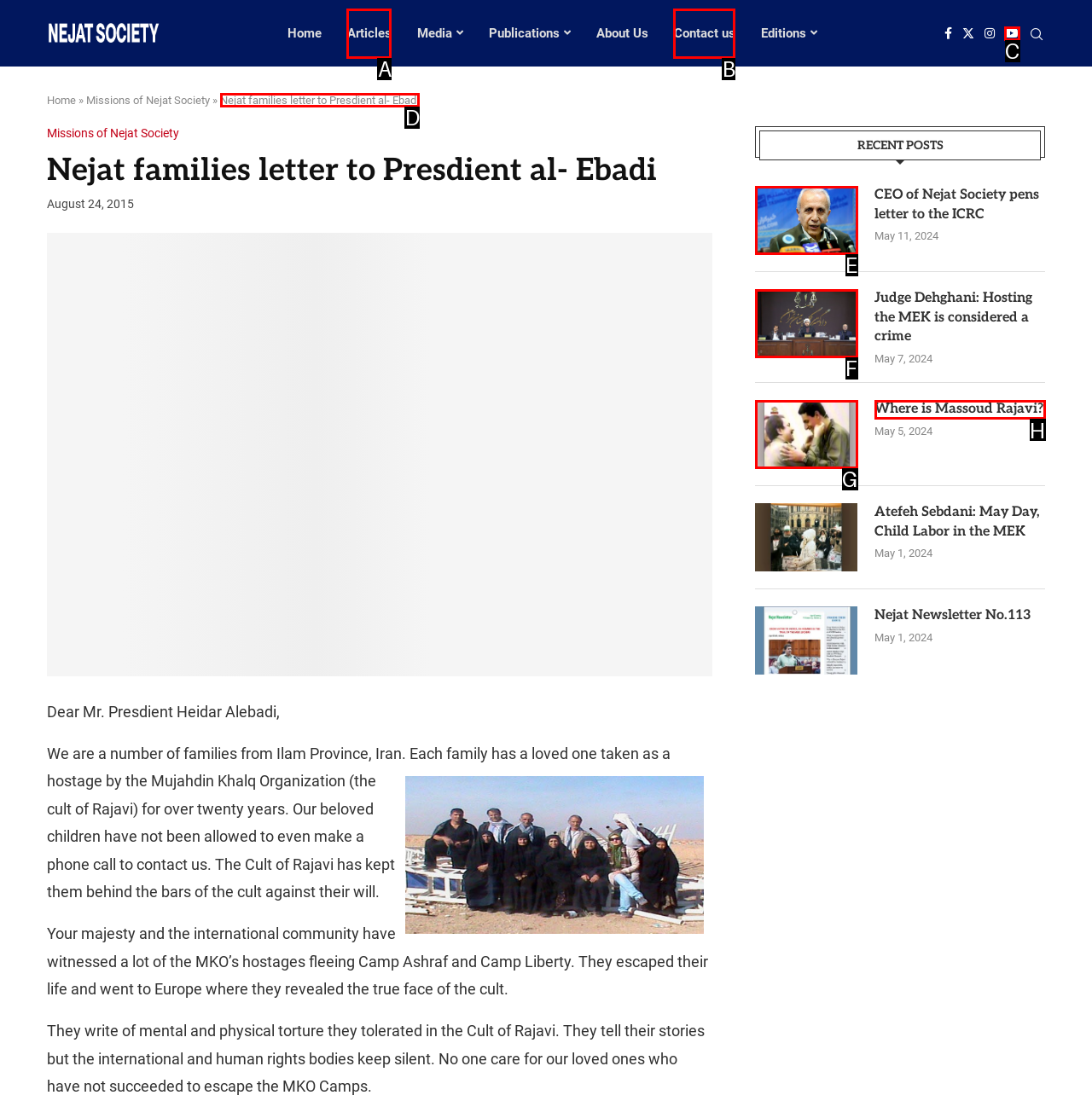Given the task: Read the 'Nejat families letter to Presdient al- Ebadi', point out the letter of the appropriate UI element from the marked options in the screenshot.

D